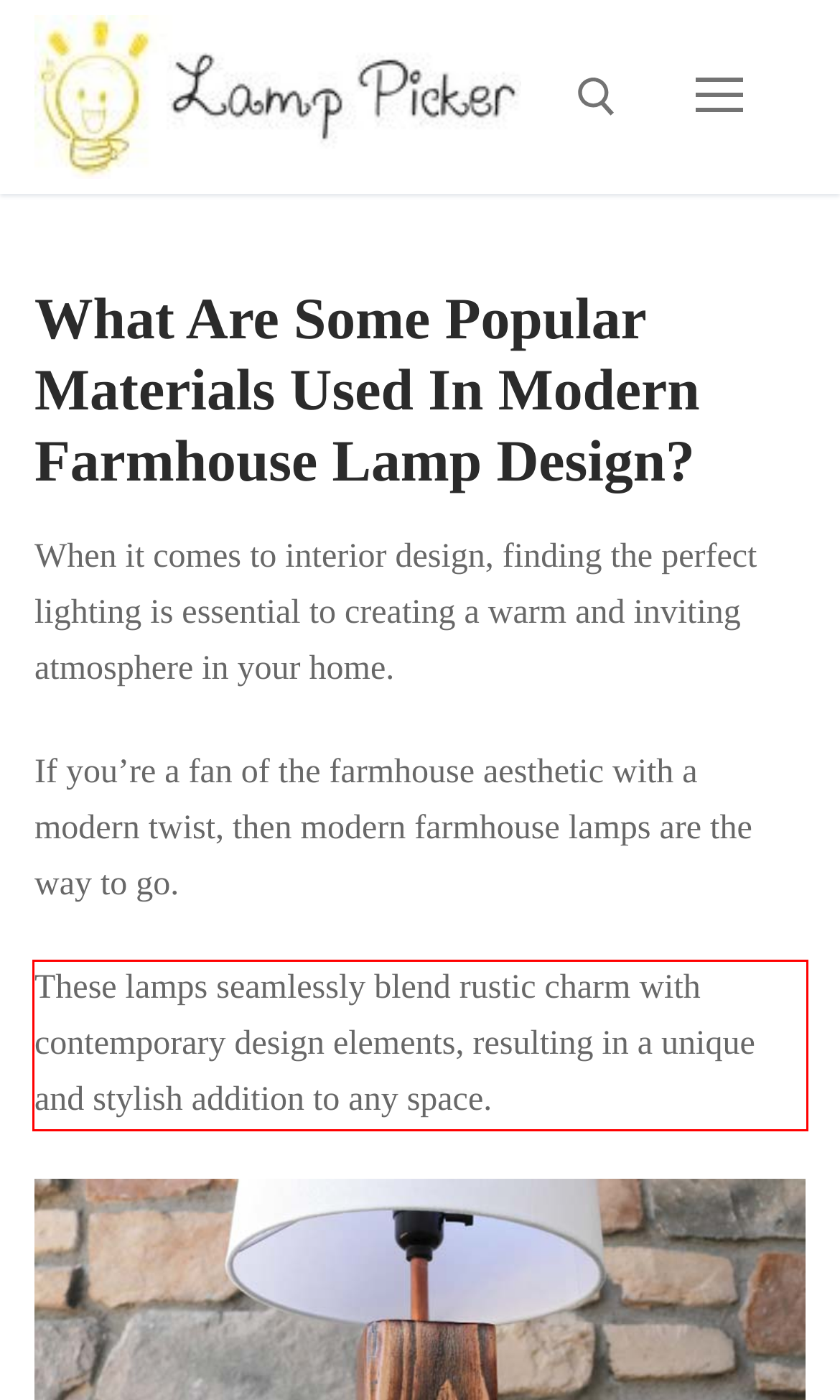Please identify and extract the text from the UI element that is surrounded by a red bounding box in the provided webpage screenshot.

These lamps seamlessly blend rustic charm with contemporary design elements, resulting in a unique and stylish addition to any space.